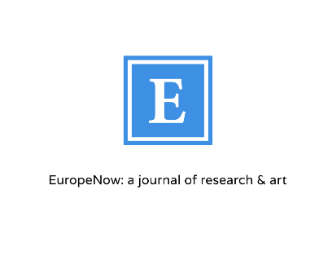Please provide a brief answer to the following inquiry using a single word or phrase:
What font style is used for the tagline?

Clean, modern